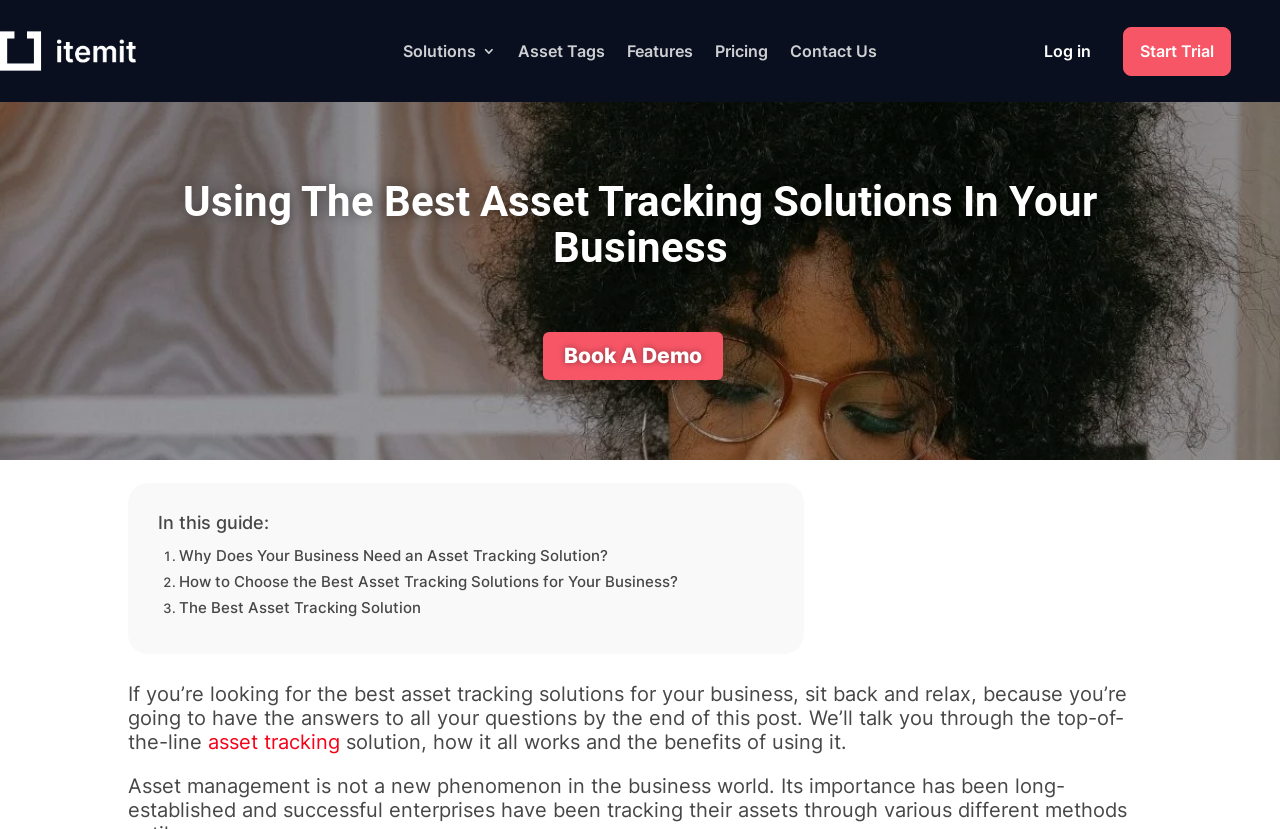How many list markers are in the 'In this guide' section?
Please use the visual content to give a single word or phrase answer.

3